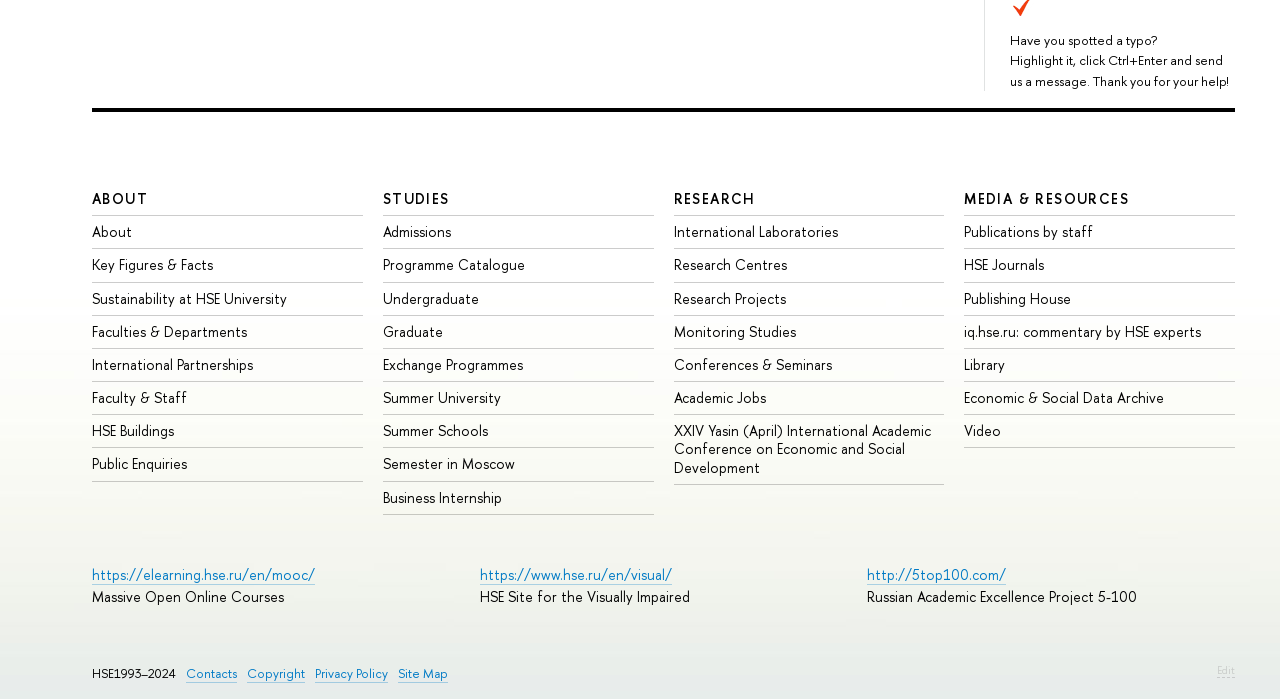What is the name of the international academic conference?
Answer the question using a single word or phrase, according to the image.

XXIV Yasin (April) International Academic Conference